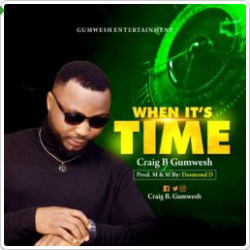What is Craig B Gumwesh wearing?
Look at the screenshot and provide an in-depth answer.

According to the caption, Craig B Gumwesh is depicted wearing stylish sunglasses and a sophisticated outfit, which exudes confidence as he poses with his hand thoughtfully placed.